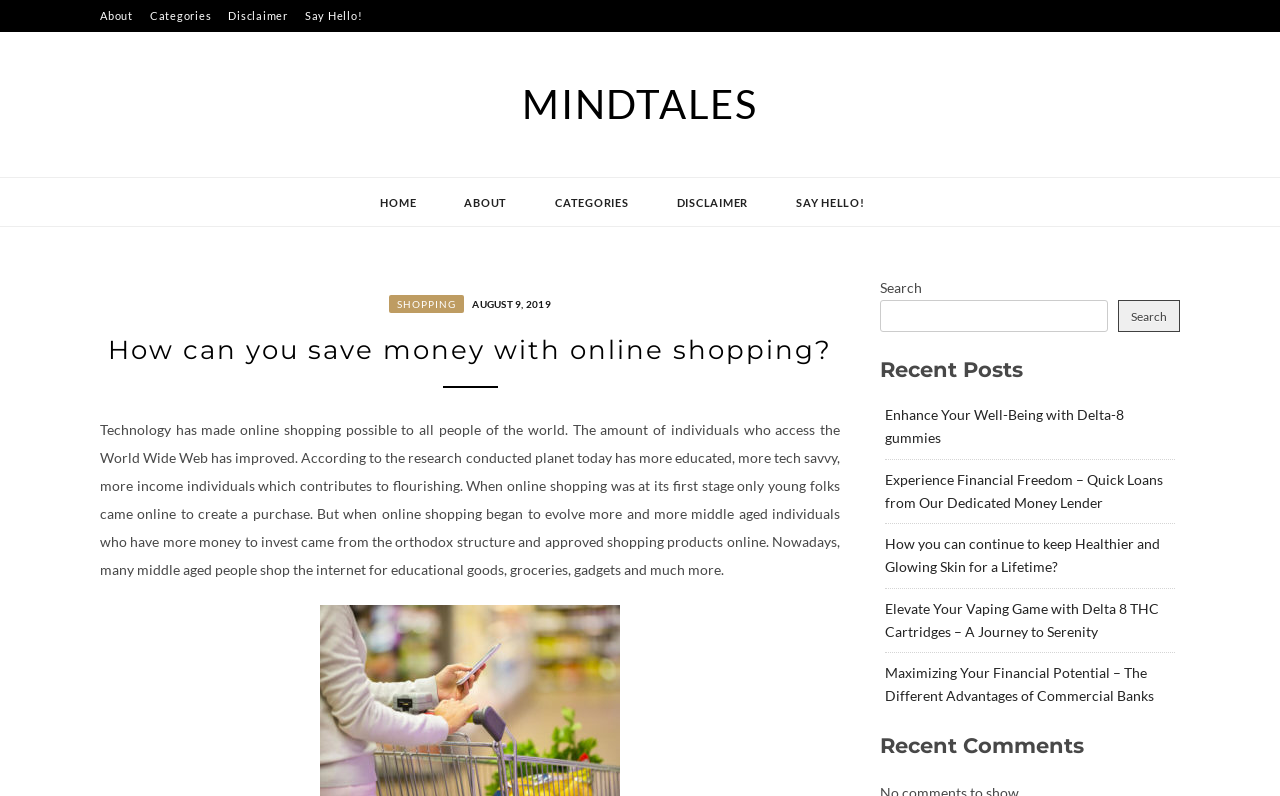Find the bounding box coordinates of the clickable region needed to perform the following instruction: "Visit the 'Categories' page". The coordinates should be provided as four float numbers between 0 and 1, i.e., [left, top, right, bottom].

[0.117, 0.0, 0.165, 0.04]